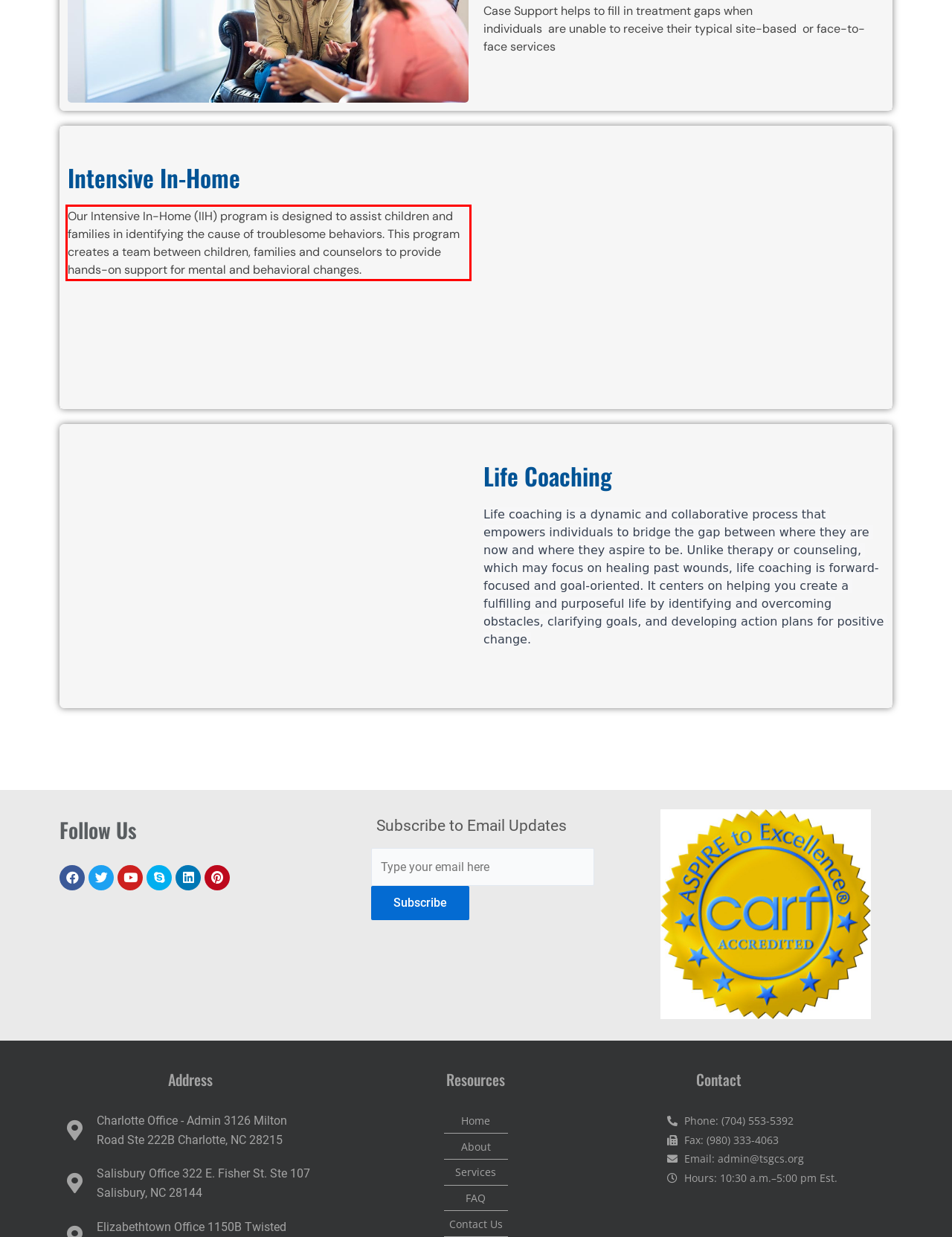Given the screenshot of the webpage, identify the red bounding box, and recognize the text content inside that red bounding box.

Our Intensive In-Home (IIH) program is designed to assist children and families in identifying the cause of troublesome behaviors. This program creates a team between children, families and counselors to provide hands-on support for mental and behavioral changes.